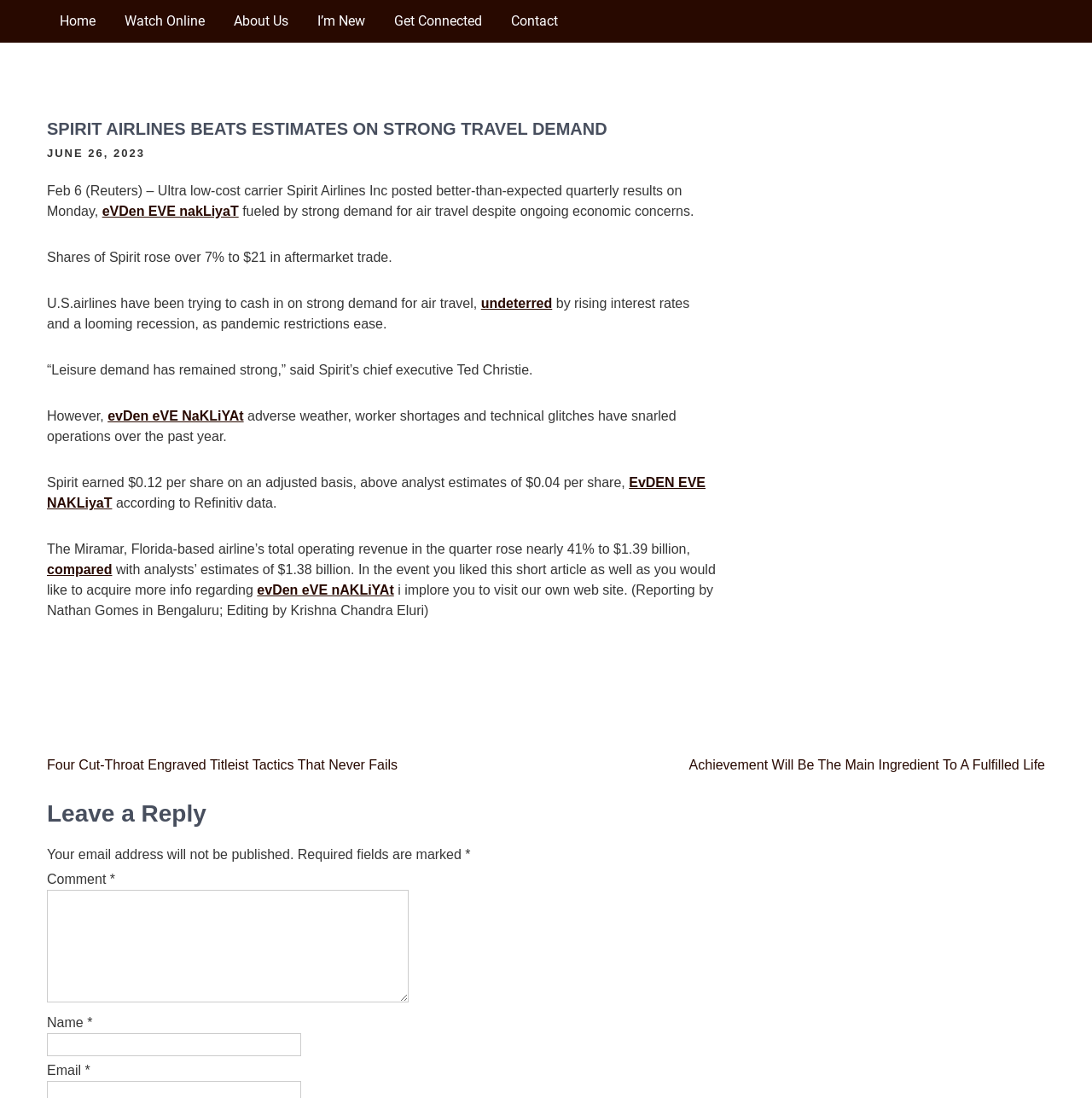Please answer the following question as detailed as possible based on the image: 
Who is the chief executive of Spirit Airlines?

The article quotes Spirit Airlines' chief executive Ted Christie as saying 'Leisure demand has remained strong', which indicates that Ted Christie is the chief executive of Spirit Airlines.